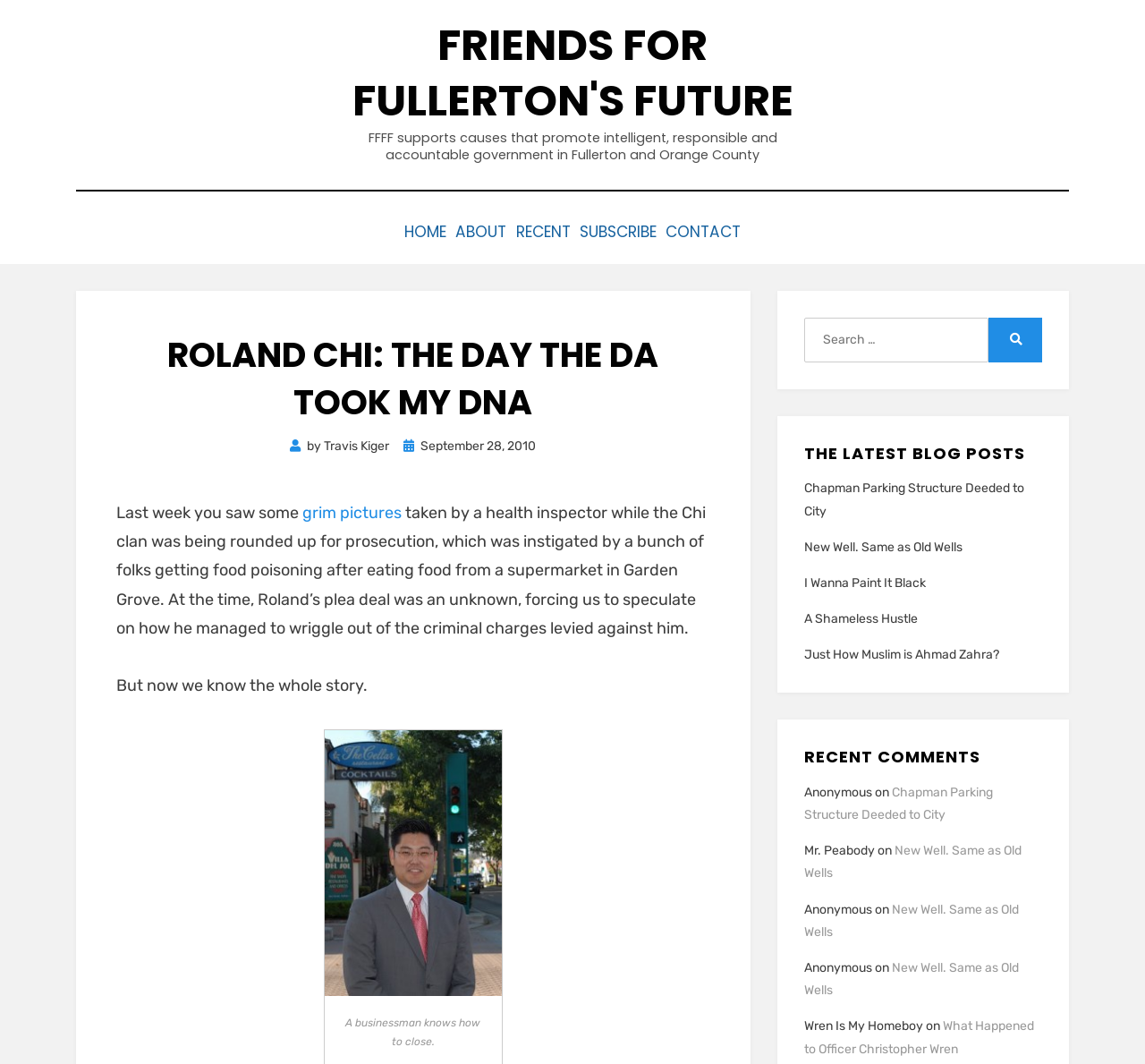Identify the bounding box coordinates of the clickable region necessary to fulfill the following instruction: "View the article 'ROLAND CHI: THE DAY THE DA TOOK MY DNA'". The bounding box coordinates should be four float numbers between 0 and 1, i.e., [left, top, right, bottom].

[0.127, 0.308, 0.594, 0.397]